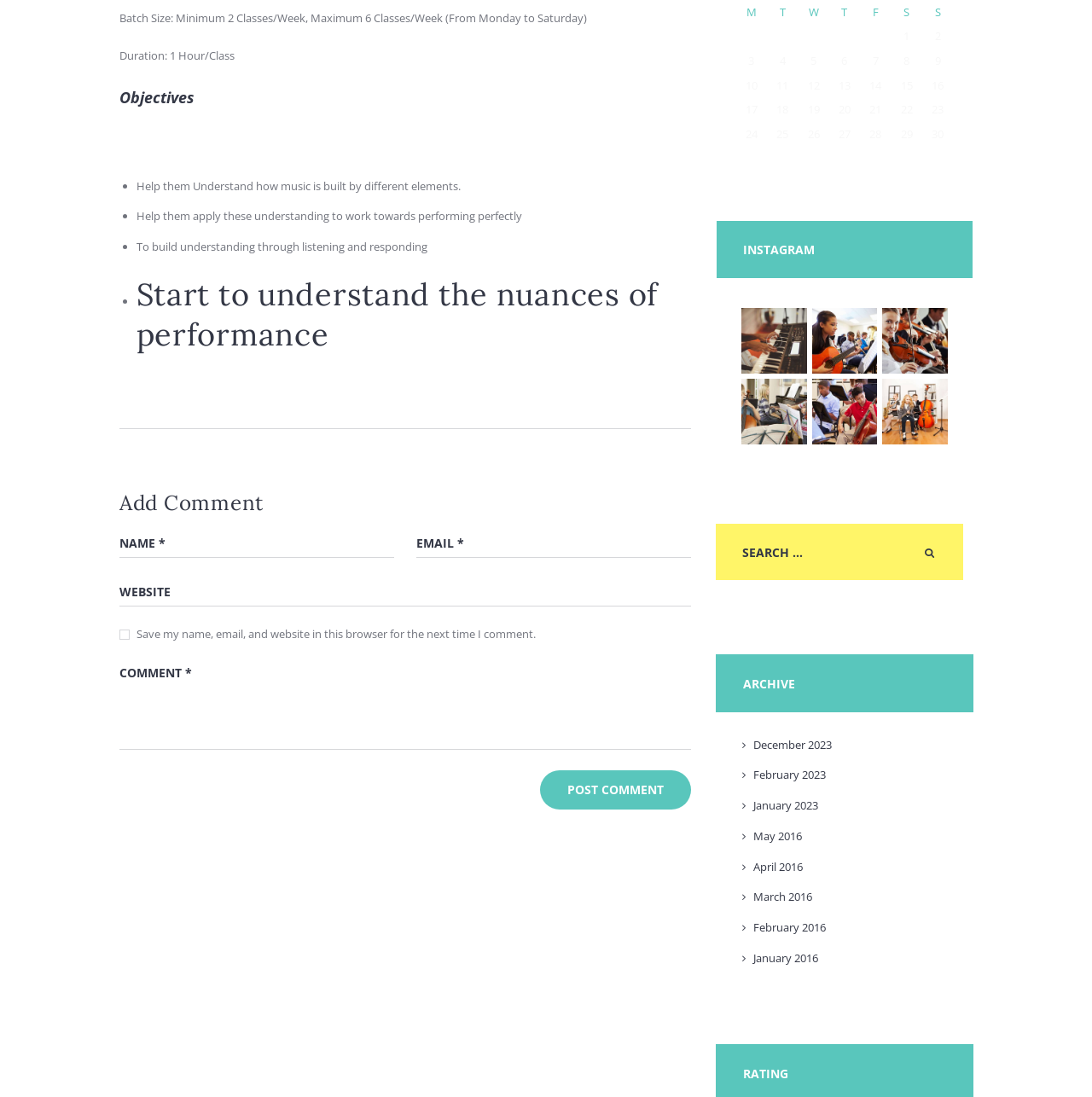Specify the bounding box coordinates of the area to click in order to execute this command: 'View December 2023 archive'. The coordinates should consist of four float numbers ranging from 0 to 1, and should be formatted as [left, top, right, bottom].

[0.69, 0.672, 0.762, 0.686]